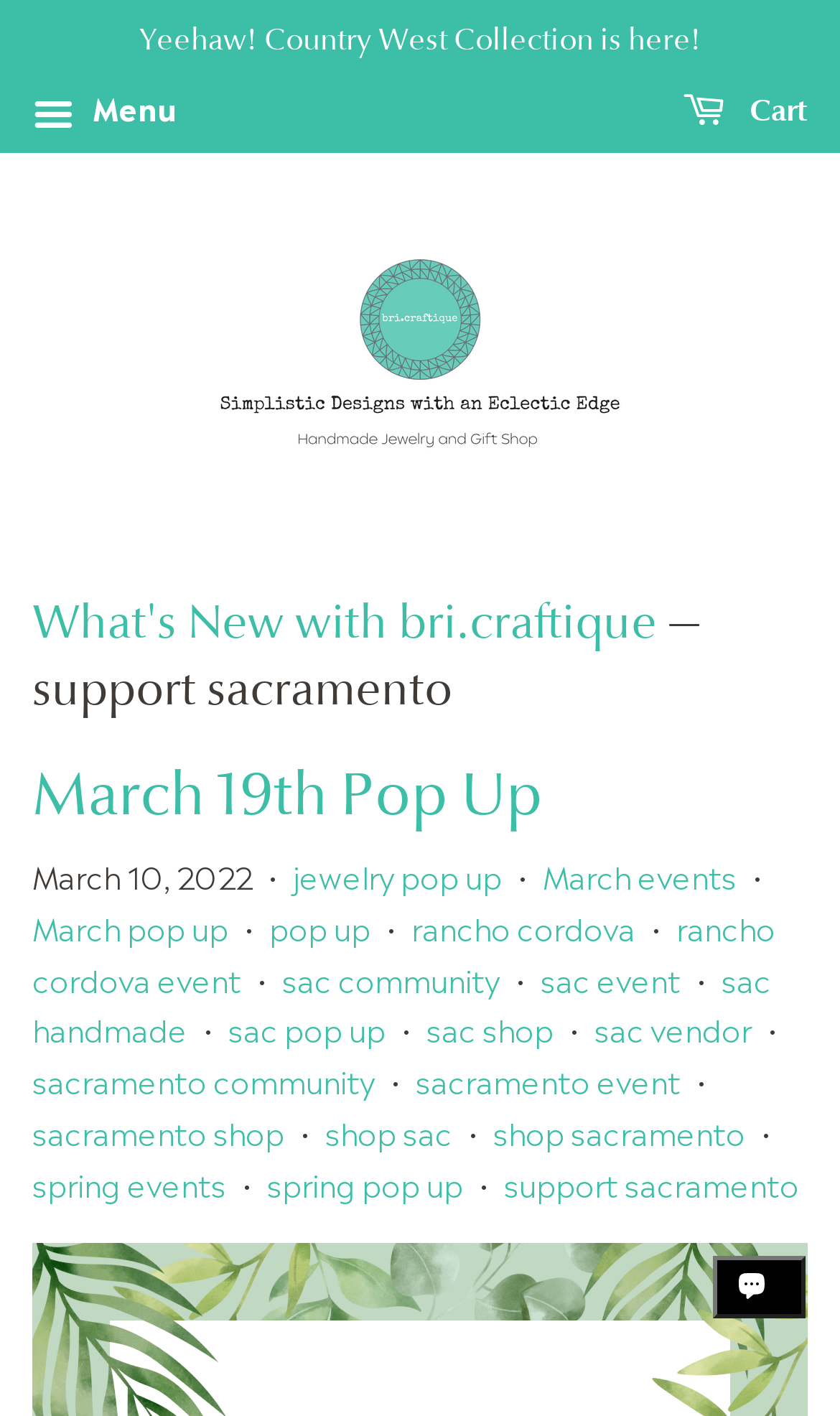What is the theme of the 'Yeehaw! Country West Collection'?
Look at the webpage screenshot and answer the question with a detailed explanation.

The theme of the 'Yeehaw! Country West Collection' can be inferred from the name of the collection, which suggests a country-western theme.